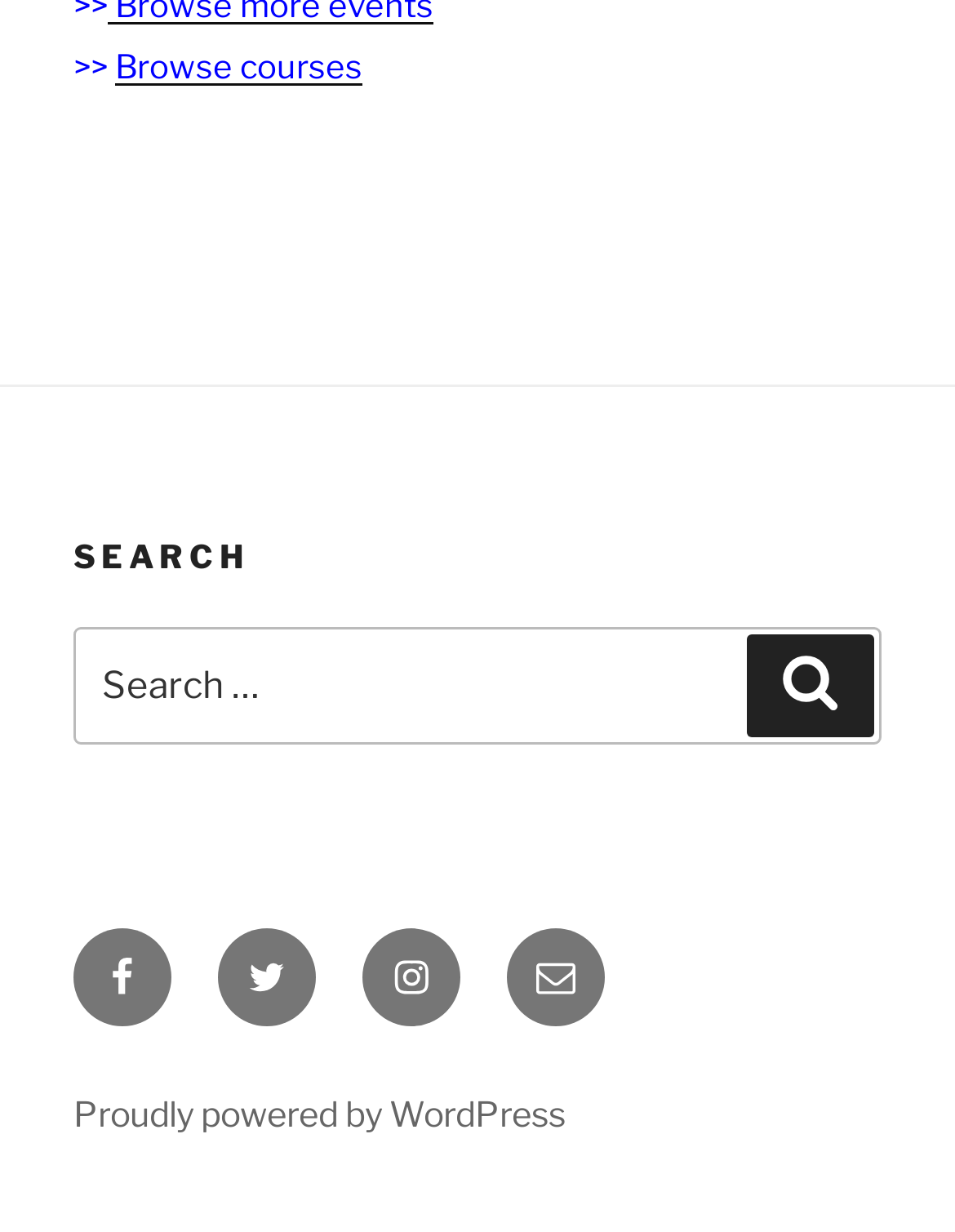Calculate the bounding box coordinates of the UI element given the description: "Proudly powered by WordPress".

[0.077, 0.887, 0.592, 0.92]